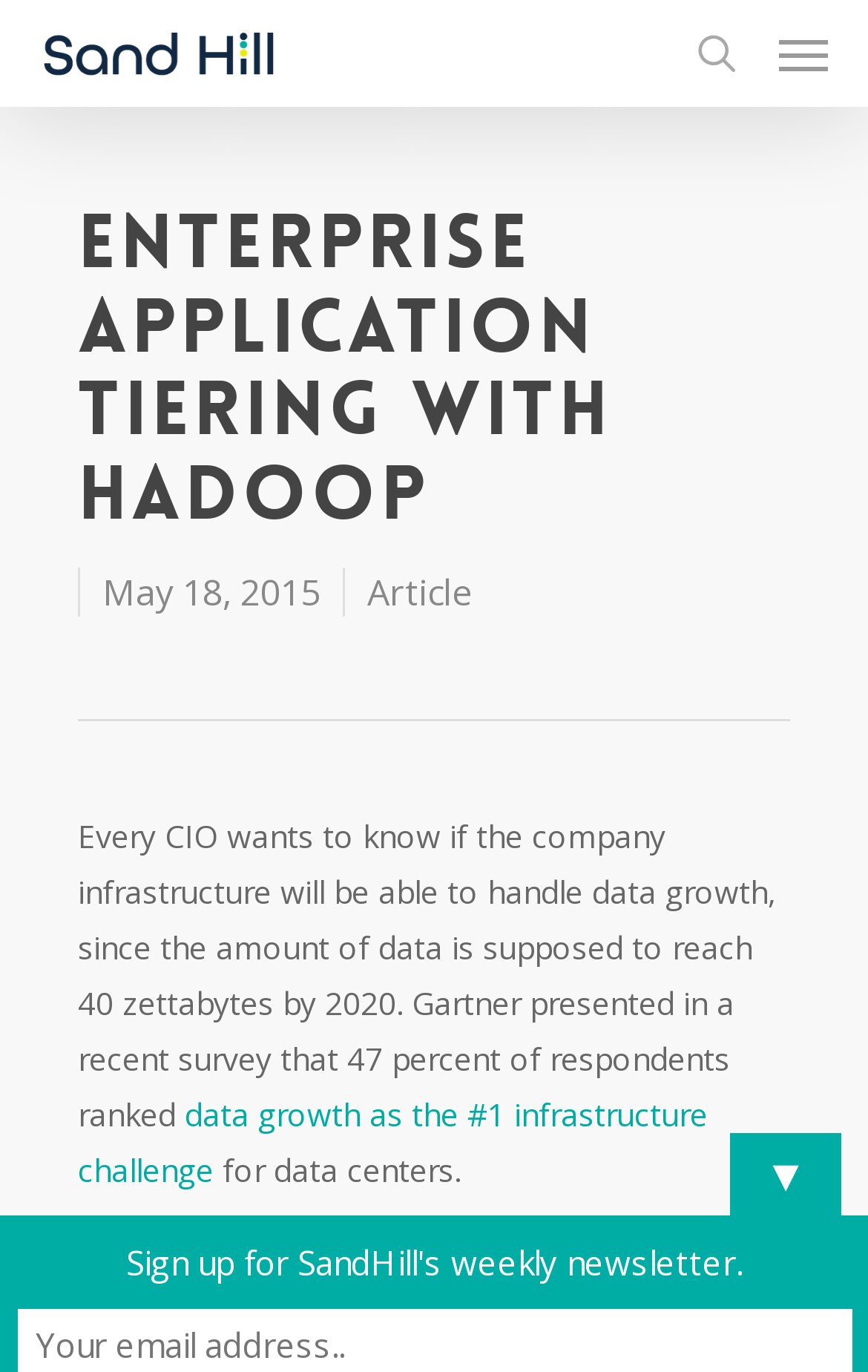What is the date of the article?
From the image, respond with a single word or phrase.

May 18, 2015